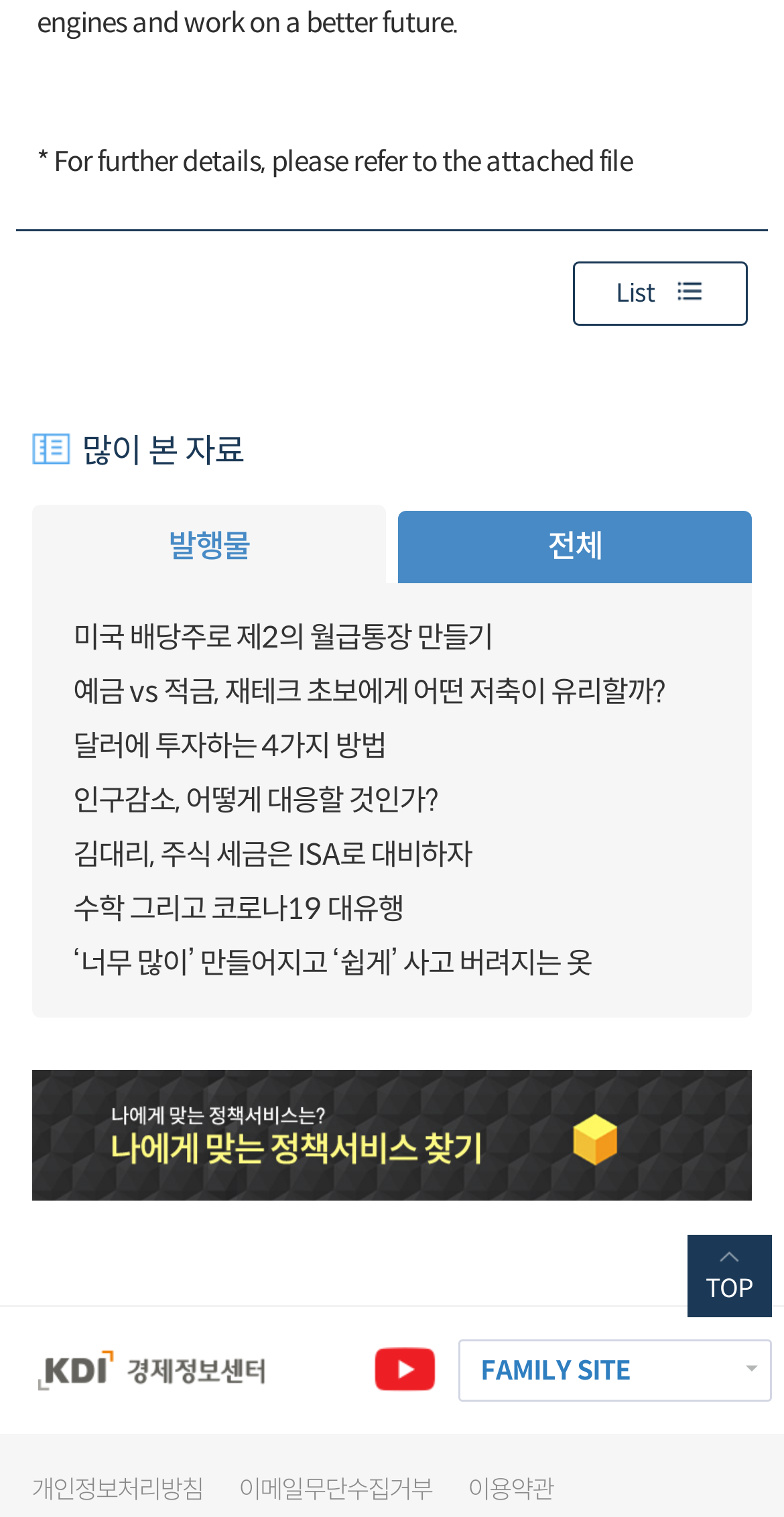Provide a single word or phrase to answer the given question: 
What is the text of the first button?

발행물